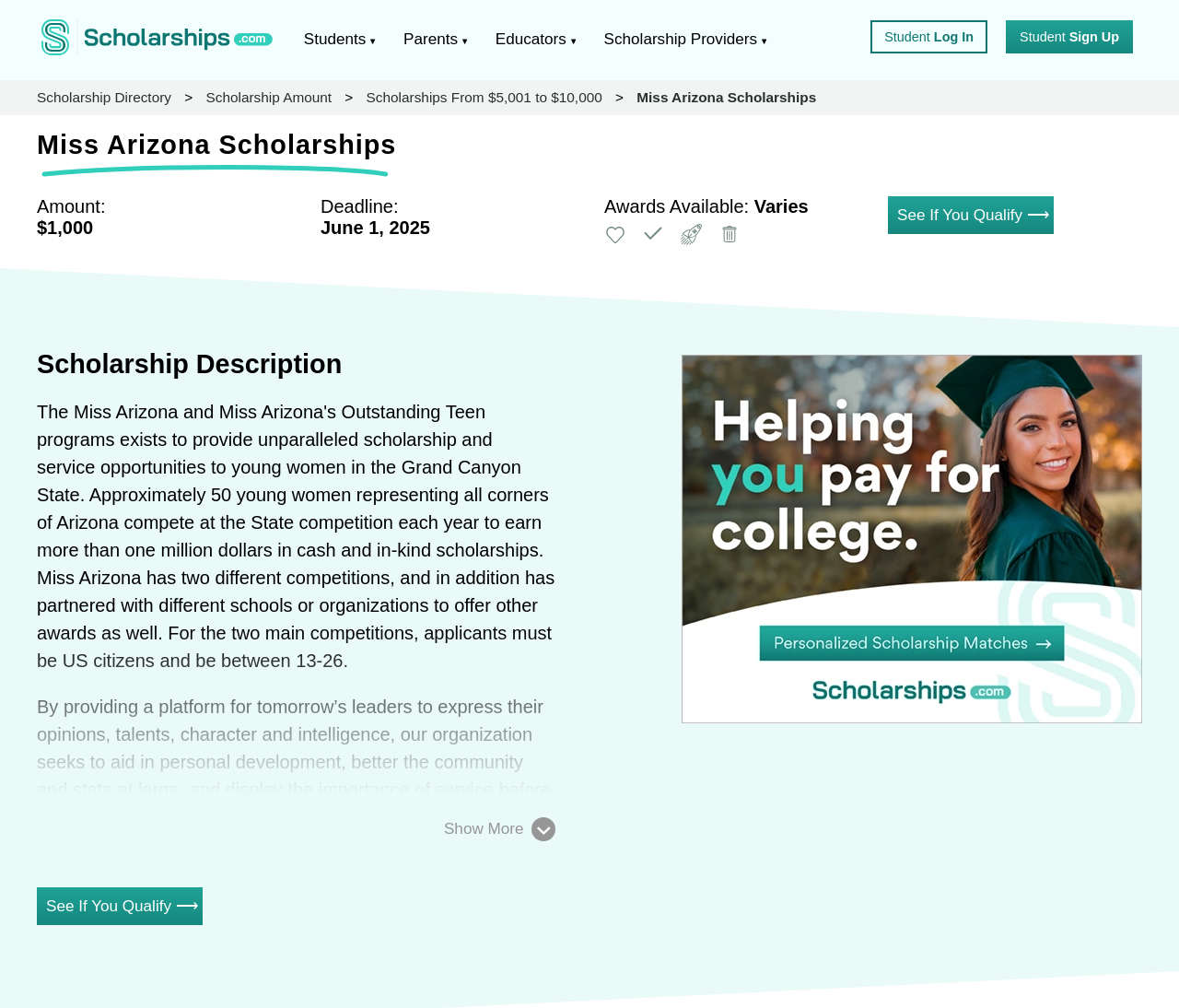Please determine the bounding box coordinates of the section I need to click to accomplish this instruction: "Click the 'Scholarship Directory' link".

[0.031, 0.089, 0.153, 0.104]